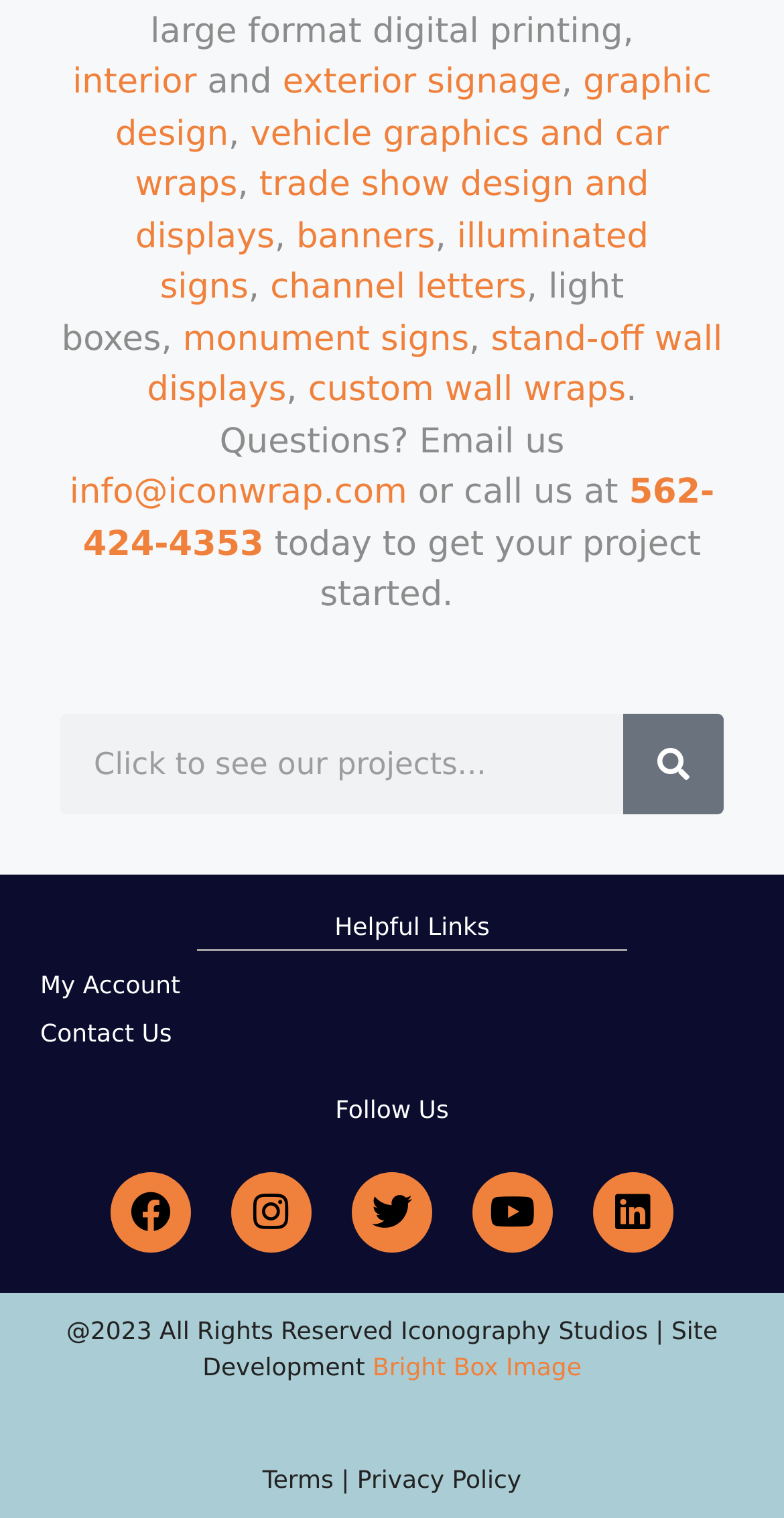Find the bounding box coordinates of the element to click in order to complete this instruction: "Click on Los Angeles, CA". The bounding box coordinates must be four float numbers between 0 and 1, denoted as [left, top, right, bottom].

None